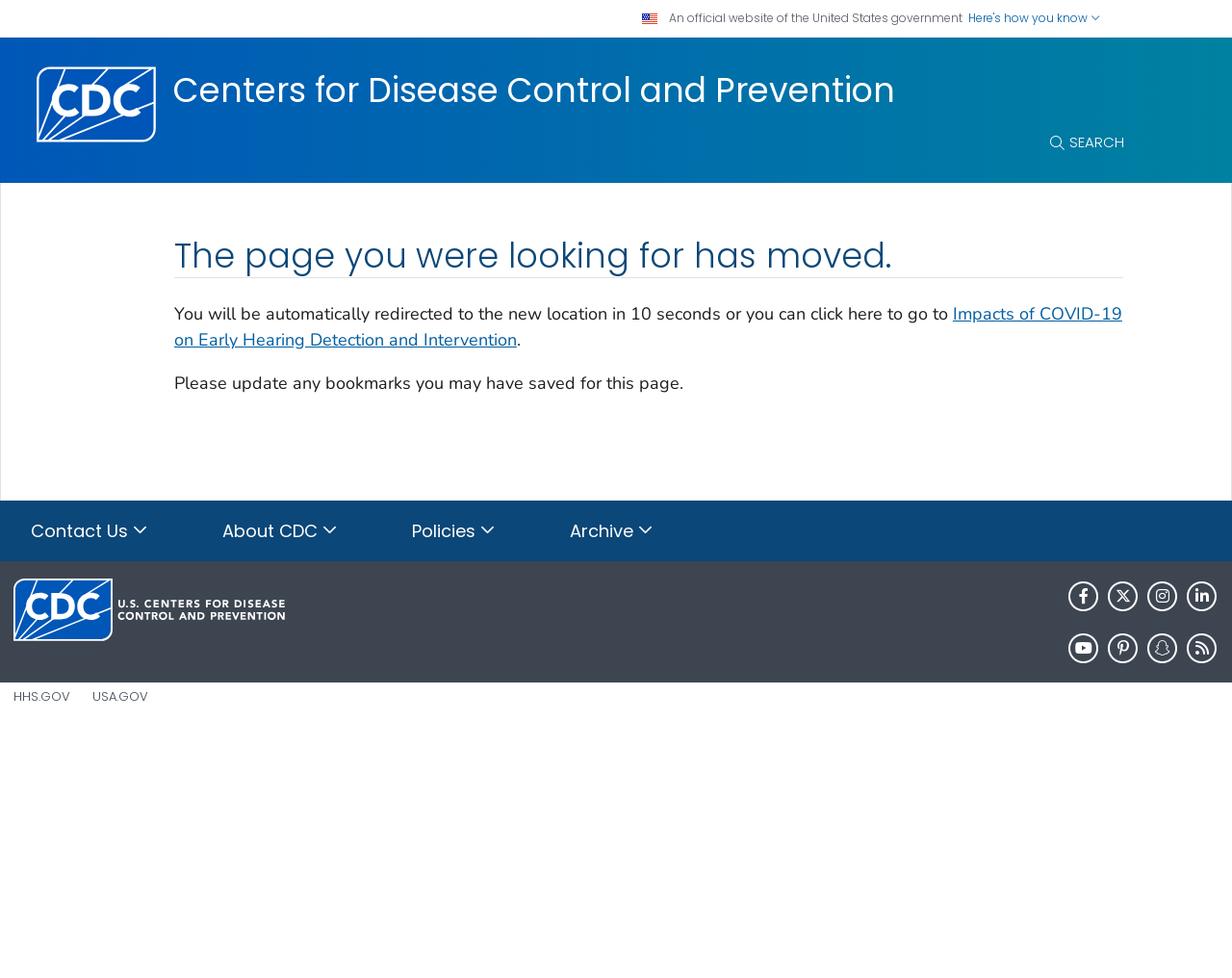Respond with a single word or short phrase to the following question: 
What is the alternative to waiting for automatic redirection?

Clicking the link